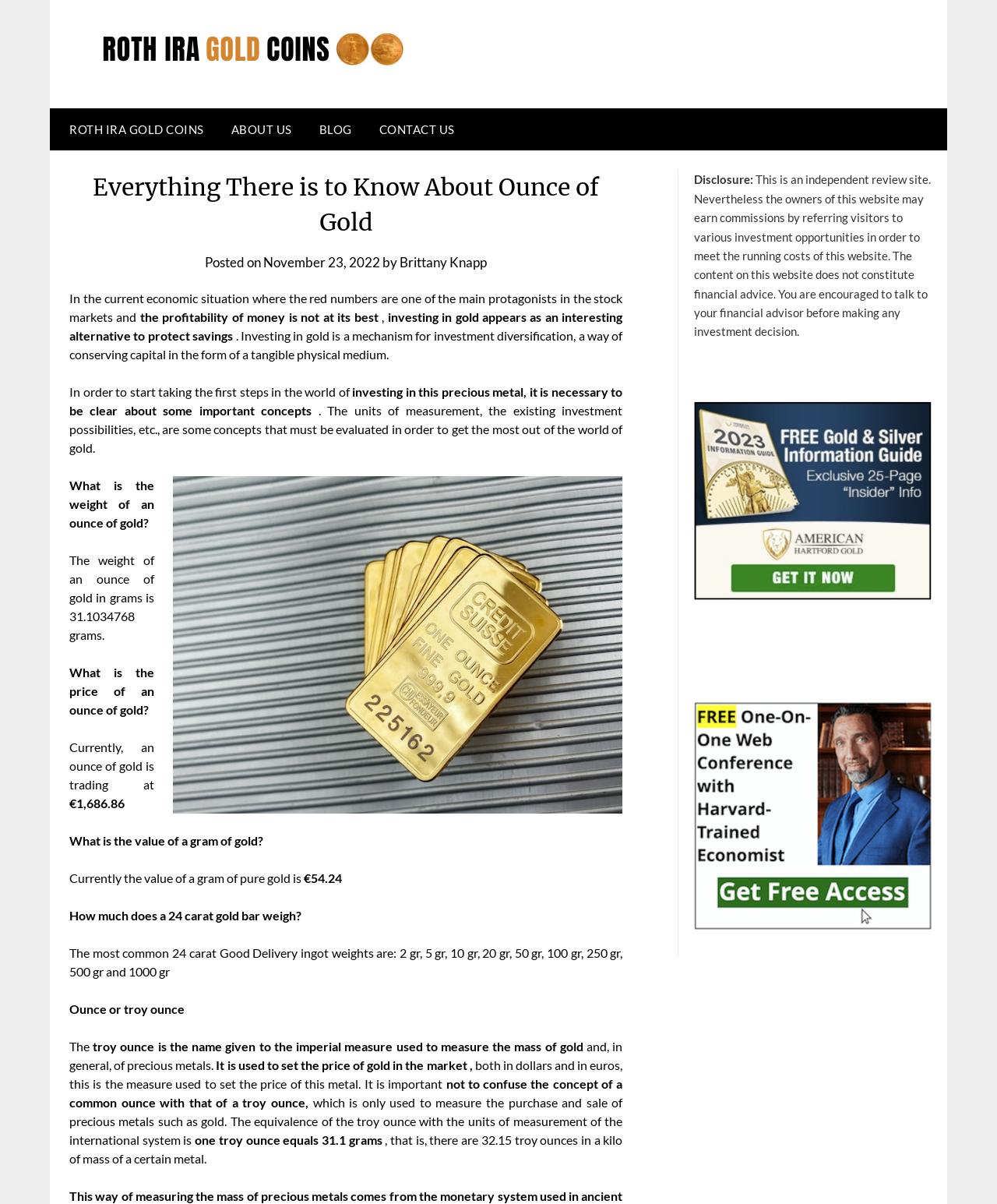What is the current price of an ounce of gold?
Offer a detailed and exhaustive answer to the question.

The answer can be found in the text 'Currently, an ounce of gold is trading at €1,686.86' which is located in the middle of the webpage.